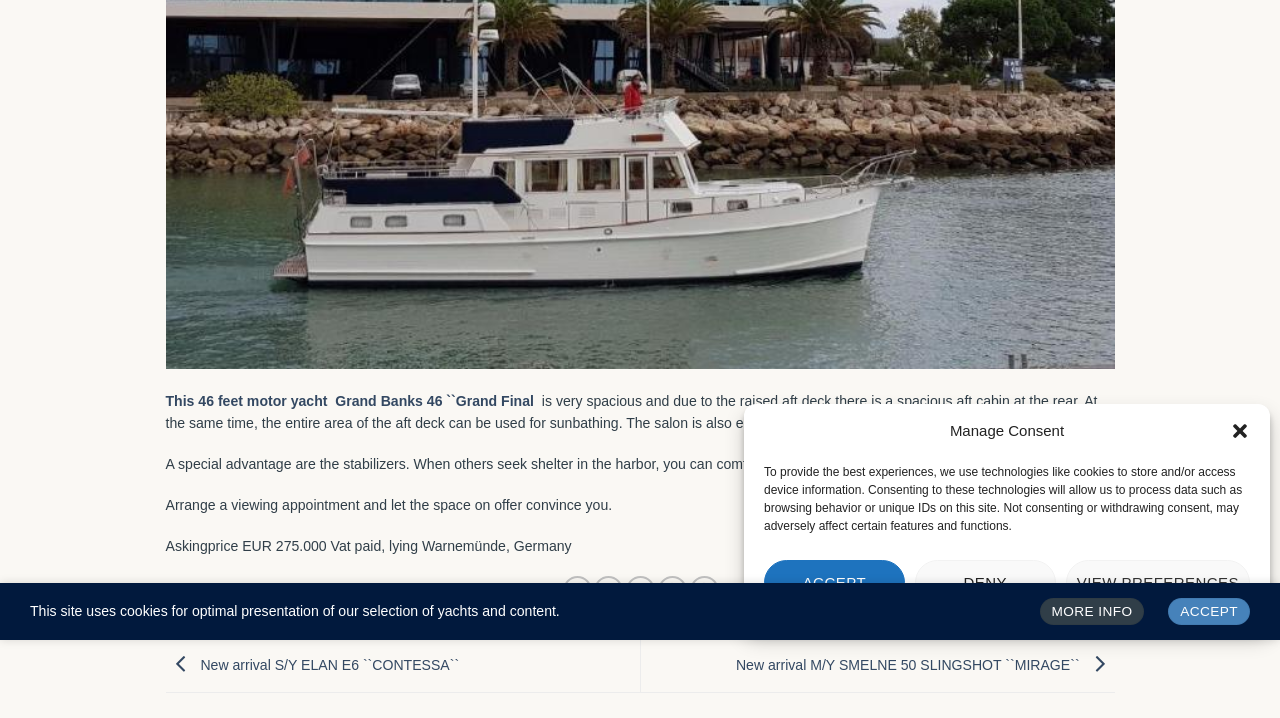Locate the bounding box coordinates for the element described below: "Accept". The coordinates must be four float values between 0 and 1, formatted as [left, top, right, bottom].

[0.913, 0.833, 0.977, 0.87]